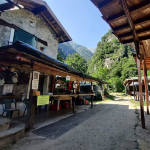Generate an in-depth description of the visual content.

The image captures a picturesque view of Crotto Dangri, a charming spot often frequented by hikers. The scene depicts a rustic structure with wooden elements and a welcoming atmosphere, situated along a dirt path that leads deeper into a lush green landscape. The surrounding mountains provide a stunning backdrop, emphasizing the natural beauty of the area. This location is renowned for its delicious regional cuisine, making it a rewarding destination for those who have trekked along the well-marked hiking trails. Visitors can appreciate the simplicity and serenity of this hidden gem, where nature and local culture intertwine beautifully.